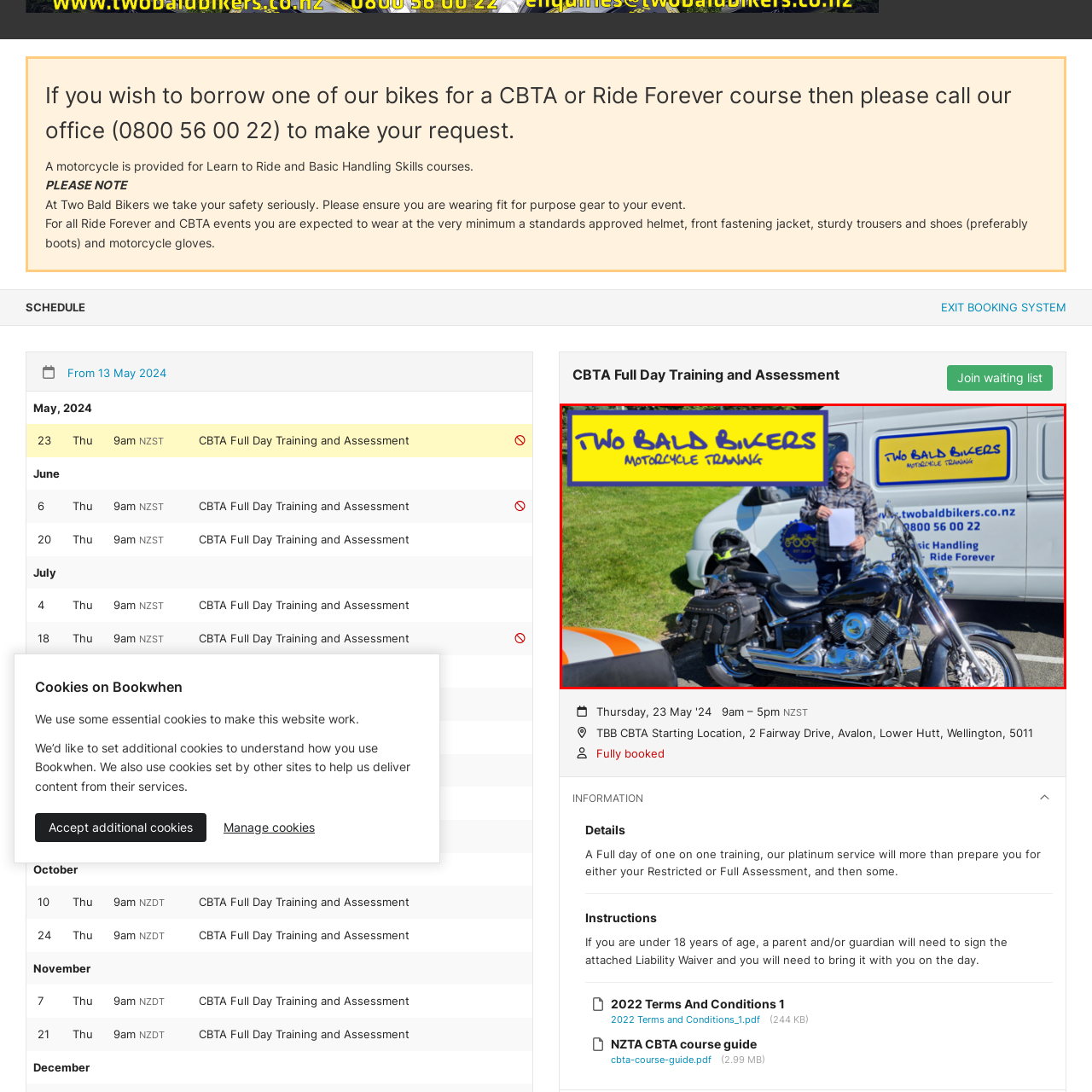What is written on the van in the background?
Please analyze the image within the red bounding box and respond with a detailed answer to the question.

The white van in the background has the text 'TWO BALD BIKERS' emblazoned on it, which is the branding of the motorcycle training school, along with the tagline 'MOTORCYCLE TRAINING'.